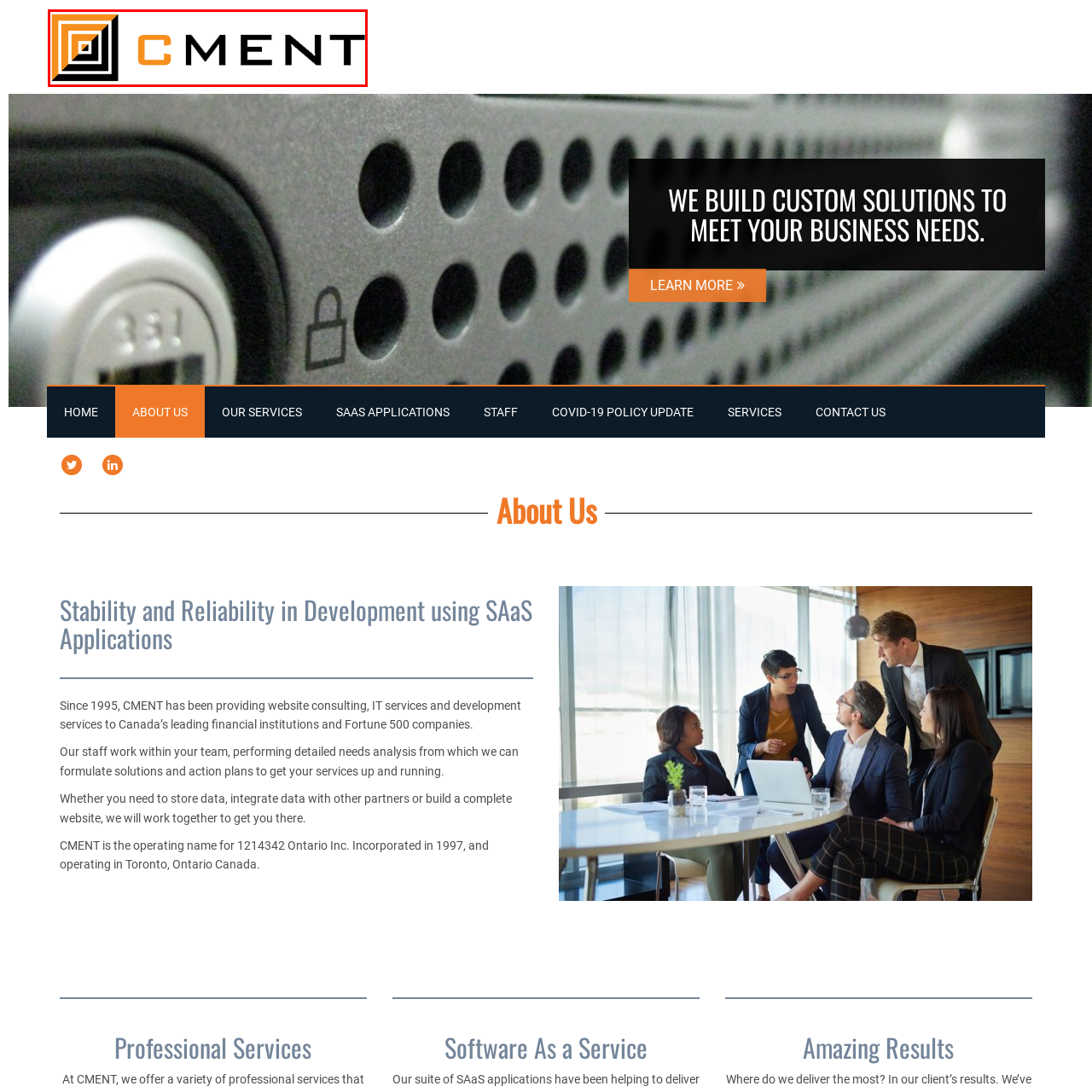What does the logo's design symbolize?
Pay attention to the image outlined by the red bounding box and provide a thorough explanation in your answer, using clues from the image.

The caption states that the logo's modern design with layered geometric shapes in shades of orange and black symbolizes stability and structure, conveying a sense of reliability and professionalism.